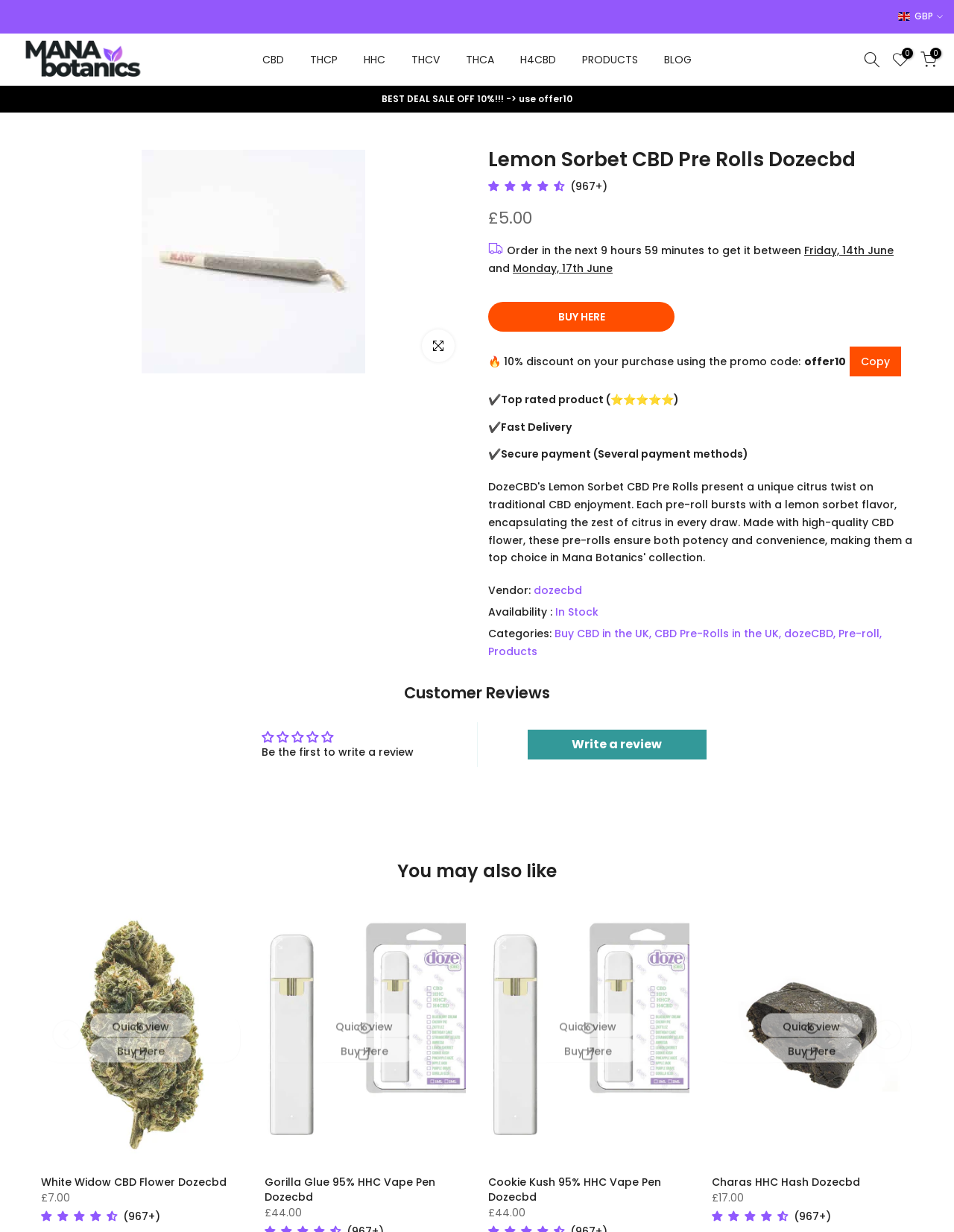Explain the webpage in detail.

This webpage is a product page for Lemon Sorbet CBD Pre Rolls Dozecbd on the Mana Botanics marketplace. At the top, there is a button to select the country, United Kingdom, with a GBP currency option. Below that, there is a link to the Mana Botanics website and a navigation menu with links to CBD, THCP, HHC, THCV, THCA, H4CBD, PRODUCTS, BLOG, and other pages.

The main content area is divided into sections. The first section displays a promotional message, "BEST DEAL SALE OFF 10%!!! -> use offer10", and a call-to-action button to enlarge an image. Below that, there is a heading with the product name, Lemon Sorbet CBD Pre Rolls Dozecbd, and an image with an average rating of 4.5 stars. The product price, £5.00, is displayed, along with information about the delivery time and a promo code offer.

The next section highlights the product's features, including its top-rated status, fast delivery, and secure payment options. There is also information about the vendor, Dozecbd, and the product's availability, which is in stock.

Below that, there are links to categories, including Buy CBD in the UK, CBD Pre-Rolls in the UK, Dozecbd, Pre-roll, and Products. The customer reviews section follows, with a heading and an image indicating an average rating of 0.00 stars. Since there are no reviews, a button to write a review is provided.

The "You may also like" section displays four product recommendations, including White Widow CBD Flower Dozecbd, Gorilla Glue 95% HHC Vape Pen Dozecbd, Cookie Kush 95% HHC Vape Pen Dozecbd, and Charas HHC Hash Dozecbd. Each product has an image, a link to quick view or buy, and a heading with the product name and price. The products also display their average ratings, which are all 4.5 stars.